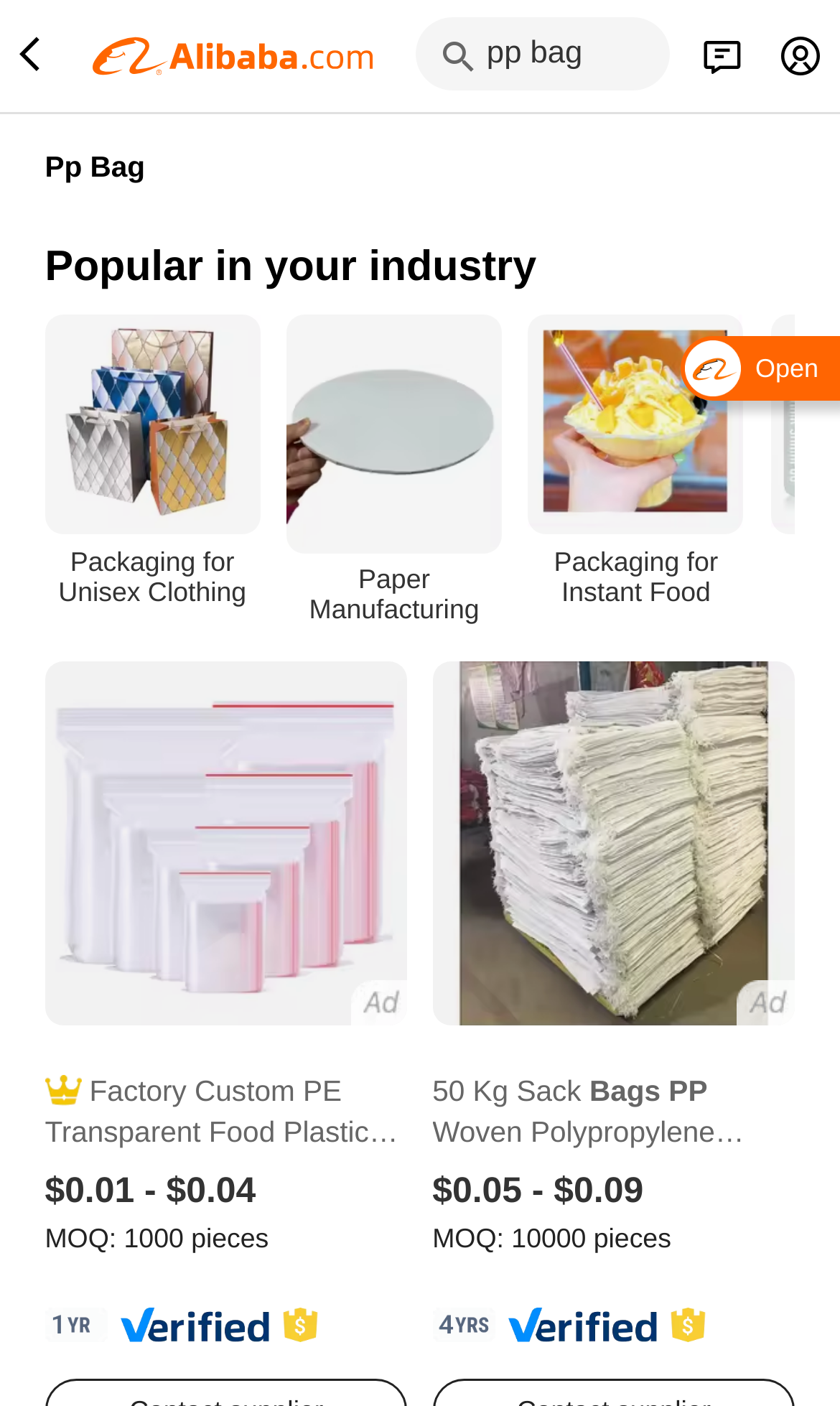Answer the question below using just one word or a short phrase: 
How many images are there in the product section of the Factory Custom PE Transparent Food Plastic Packaging Zipper Bag?

2